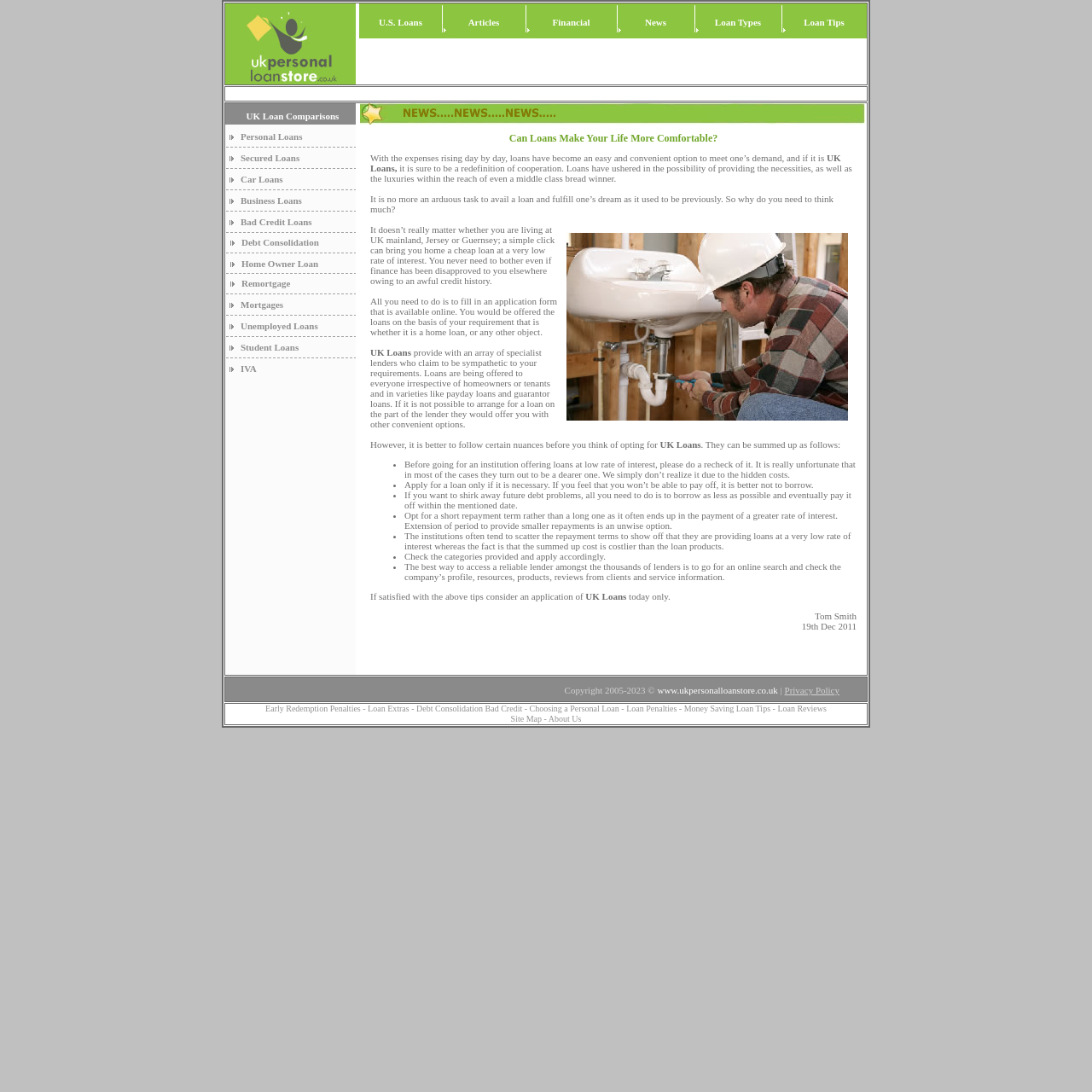Identify the bounding box of the UI component described as: "Business Loans".

[0.22, 0.179, 0.276, 0.188]